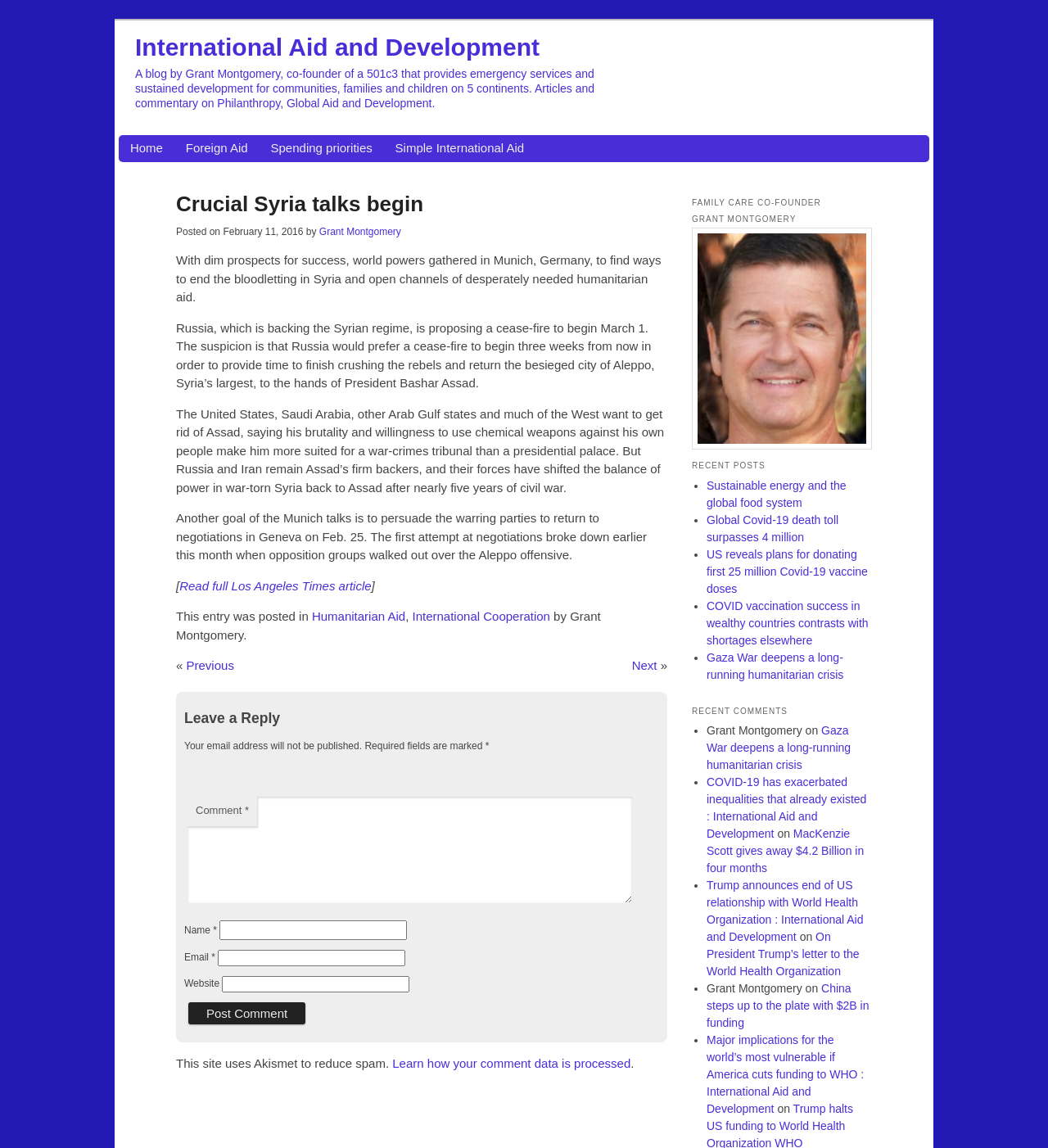What is the purpose of the Munich talks?
Answer with a single word or phrase by referring to the visual content.

To end bloodletting in Syria